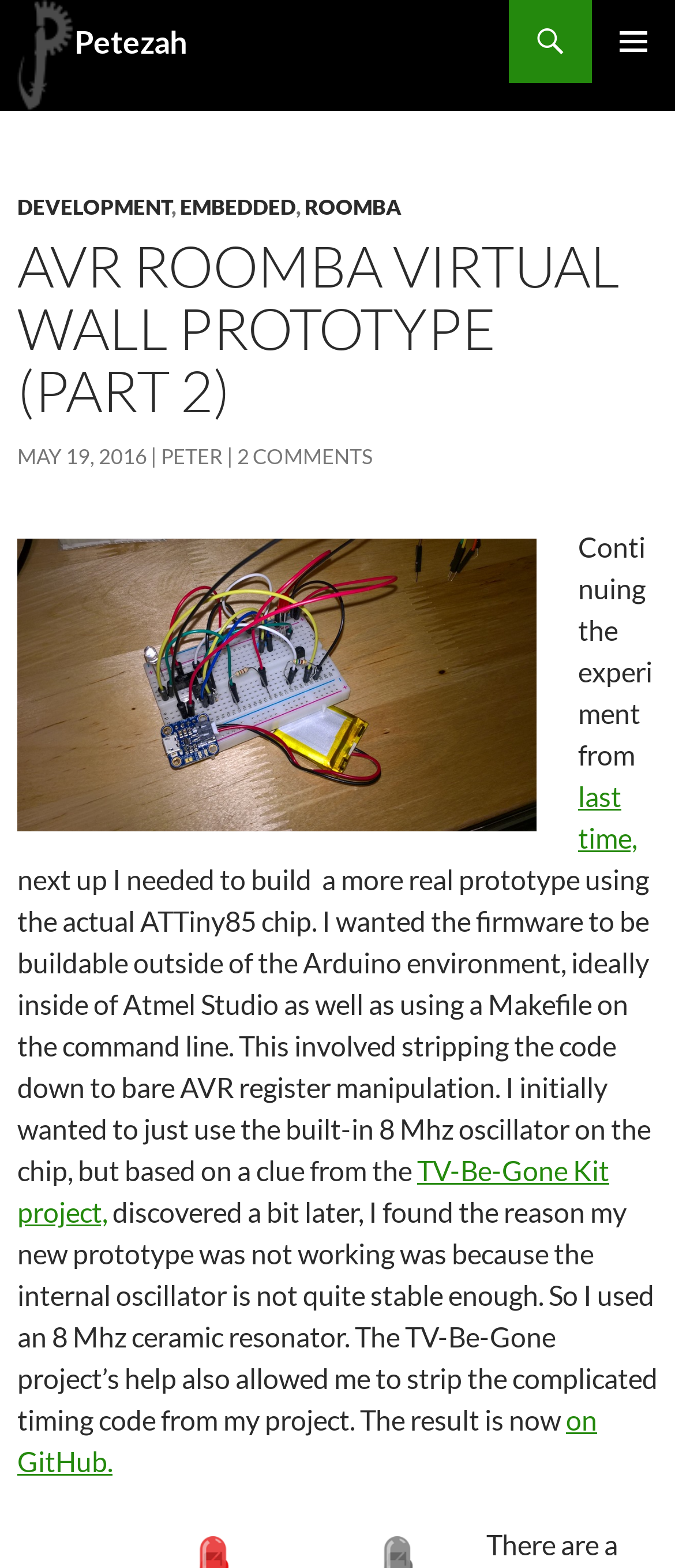What is the purpose of the project?
Answer the question with just one word or phrase using the image.

To build a virtual wall prototype